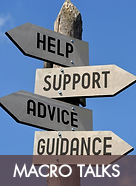Refer to the image and answer the question with as much detail as possible: What is the likely topic of discussion on 'MACRO TALKS'?

The bold banner at the bottom of the image reads 'MACRO TALKS', which likely indicates a discussion or platform focused on macrobiotic principles and topics related to holistic health and nutrition.